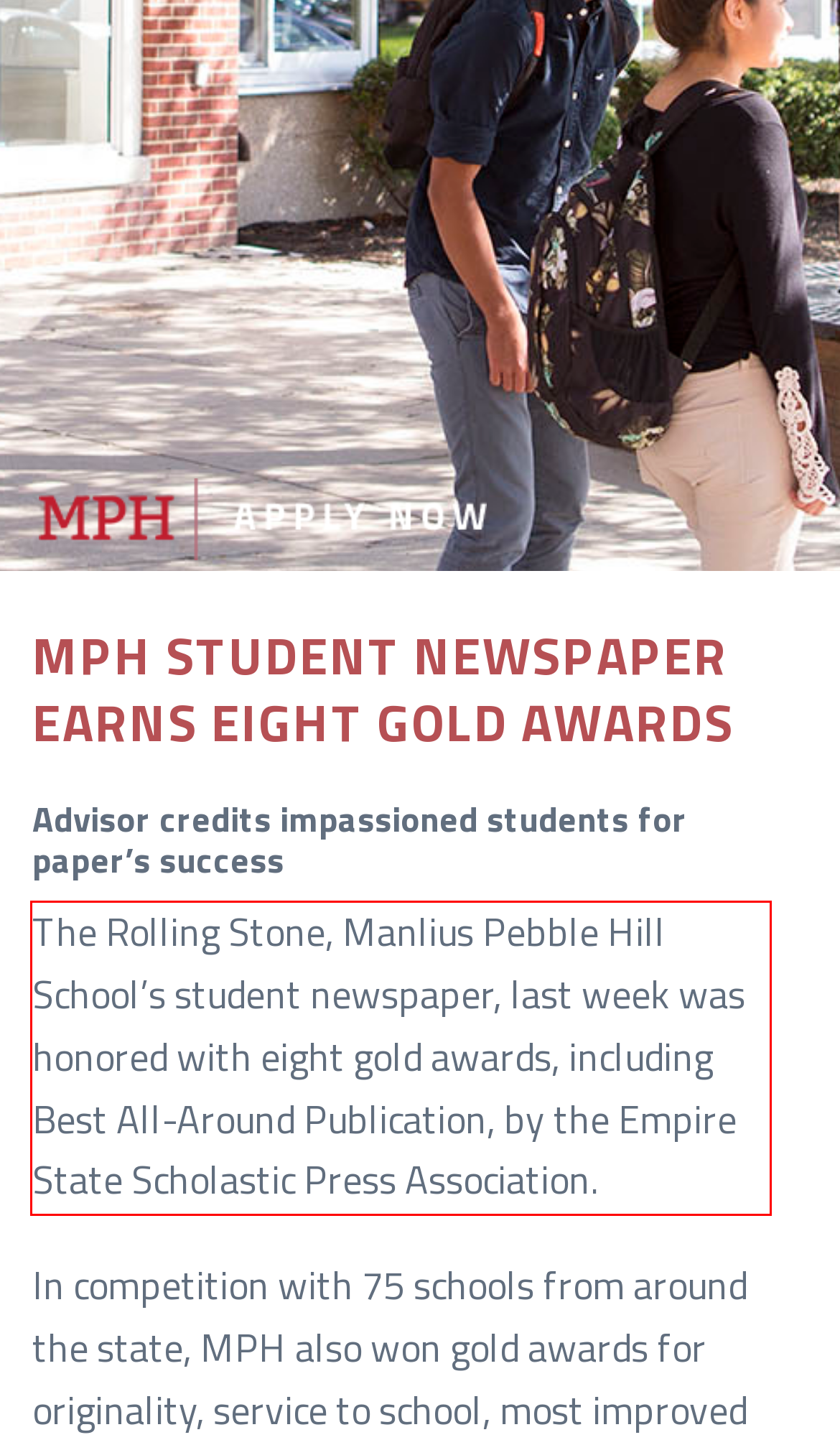By examining the provided screenshot of a webpage, recognize the text within the red bounding box and generate its text content.

The Rolling Stone, Manlius Pebble Hill School’s student newspaper, last week was honored with eight gold awards, including Best All-Around Publication, by the Empire State Scholastic Press Association.